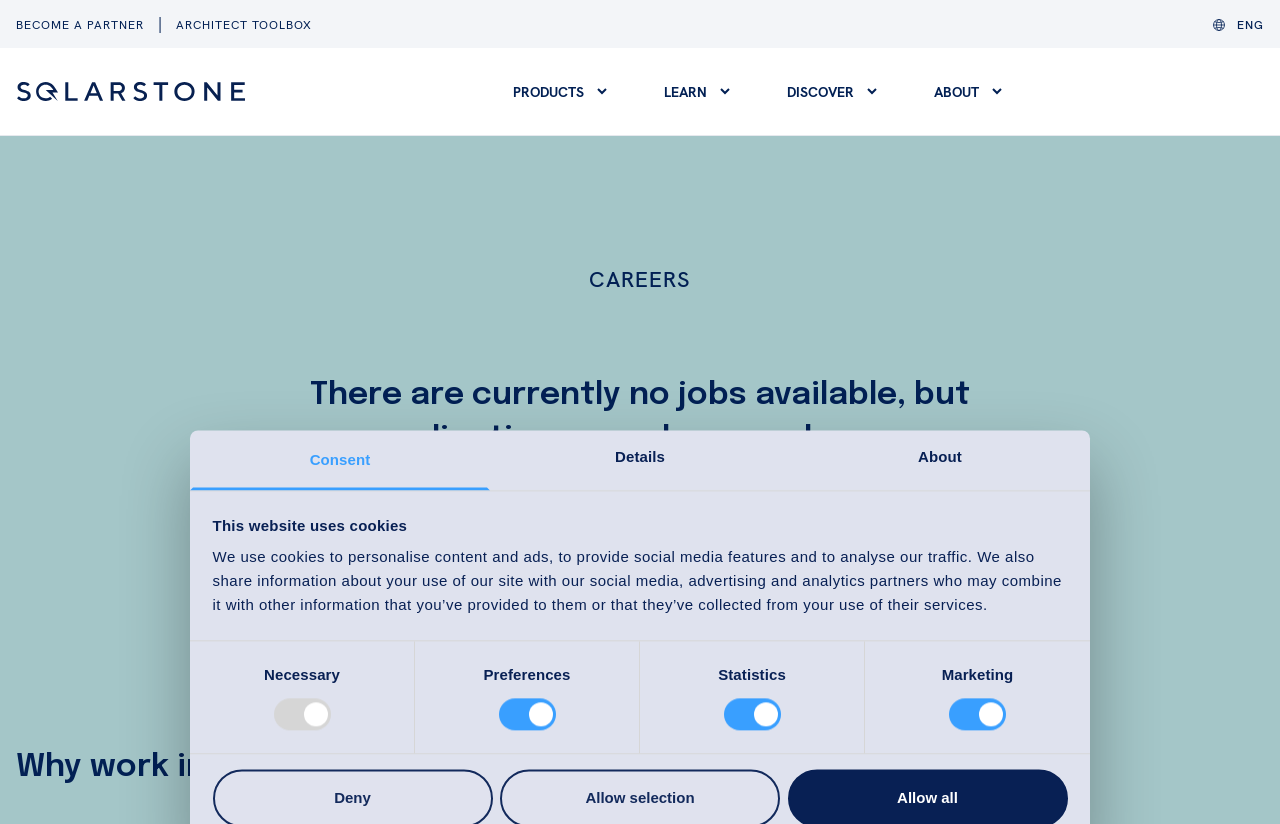Find and indicate the bounding box coordinates of the region you should select to follow the given instruction: "Click the ARCHITECT TOOLBOX link".

[0.13, 0.021, 0.244, 0.04]